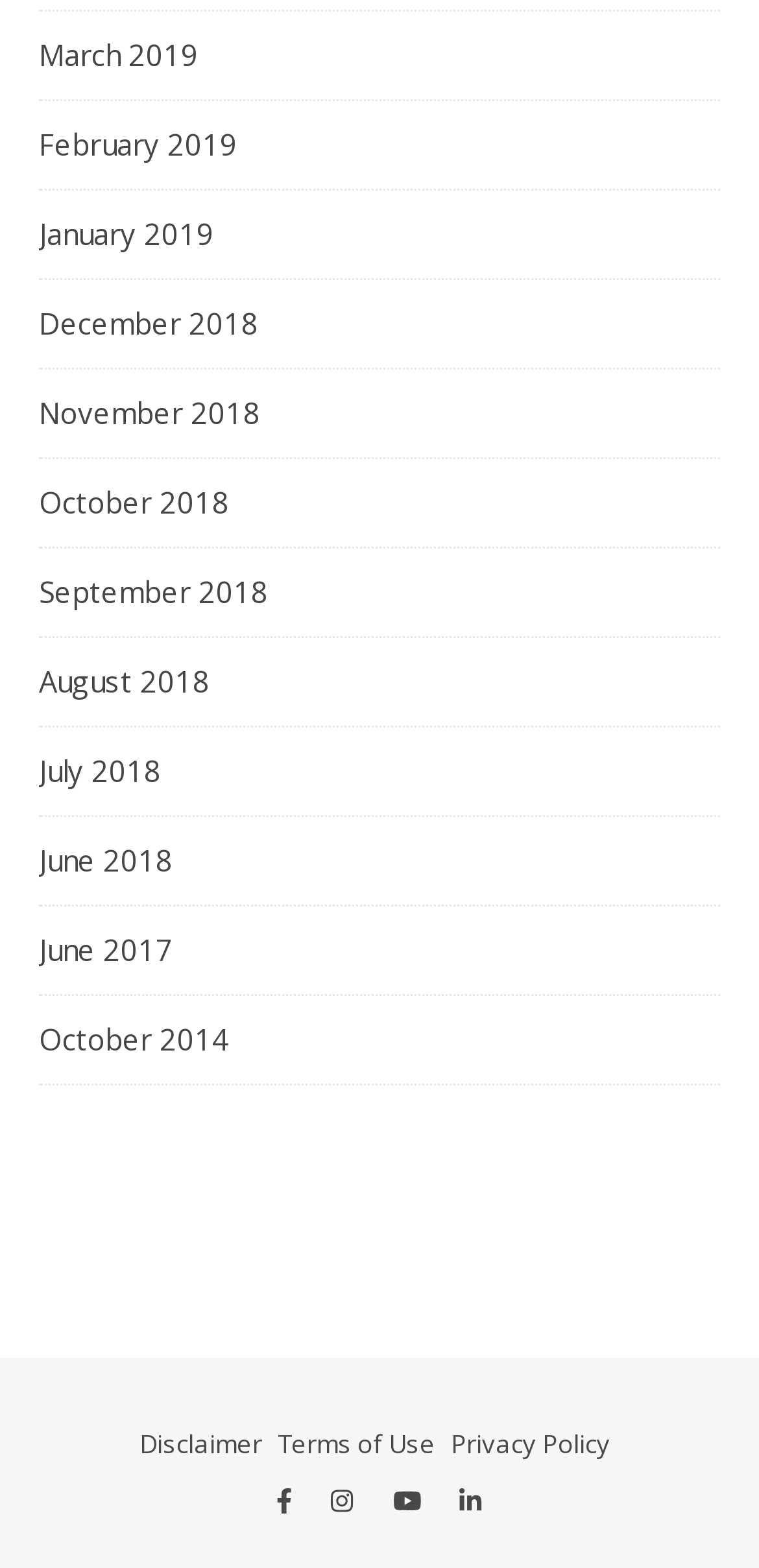Identify the bounding box coordinates for the region to click in order to carry out this instruction: "Open Facebook page". Provide the coordinates using four float numbers between 0 and 1, formatted as [left, top, right, bottom].

[0.365, 0.946, 0.393, 0.968]